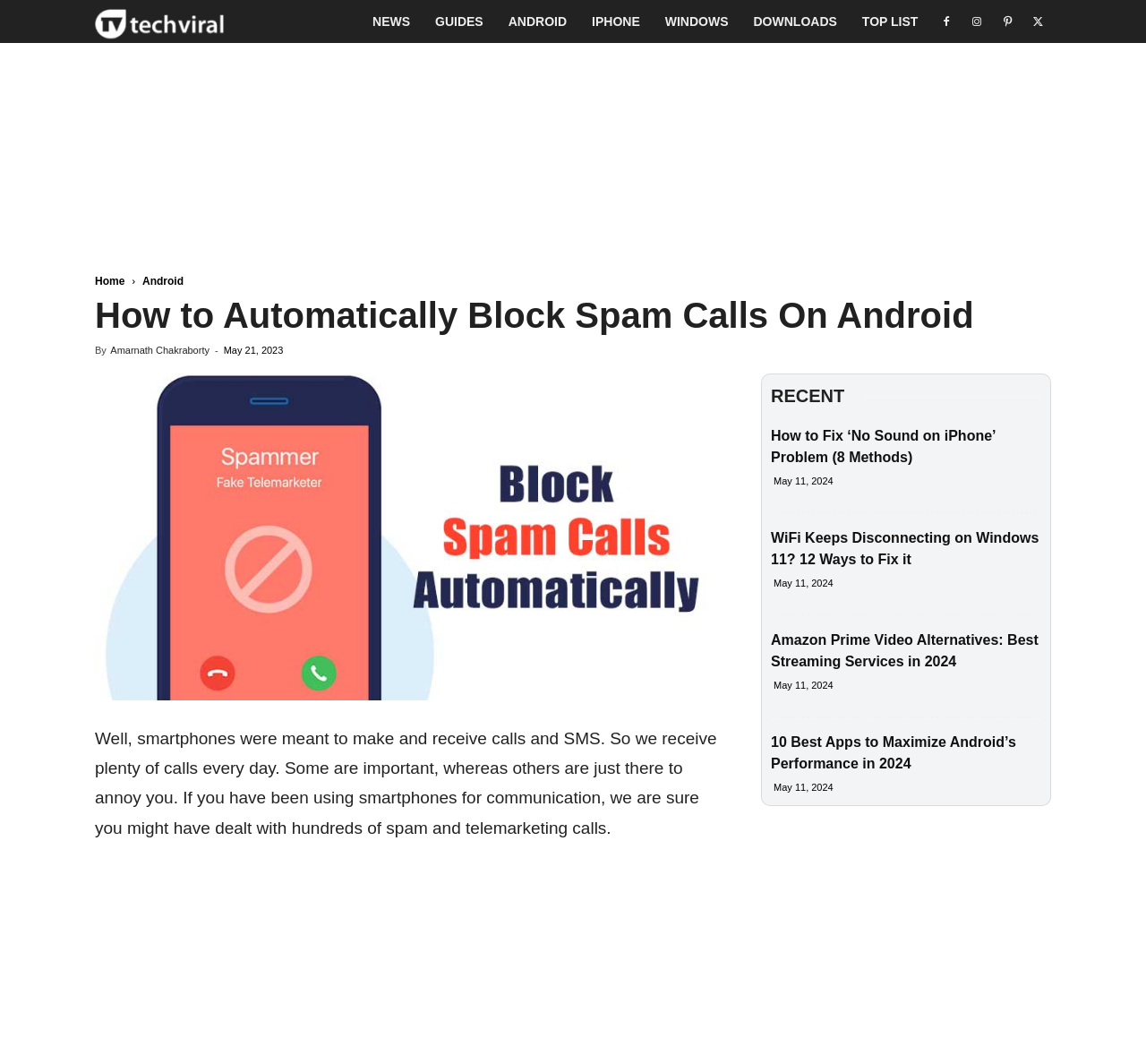Using the image as a reference, answer the following question in as much detail as possible:
What is the date of the article?

The date of the article is mentioned below the main heading, and it is May 21, 2023. The date is displayed in the format 'Month Day, Year'.